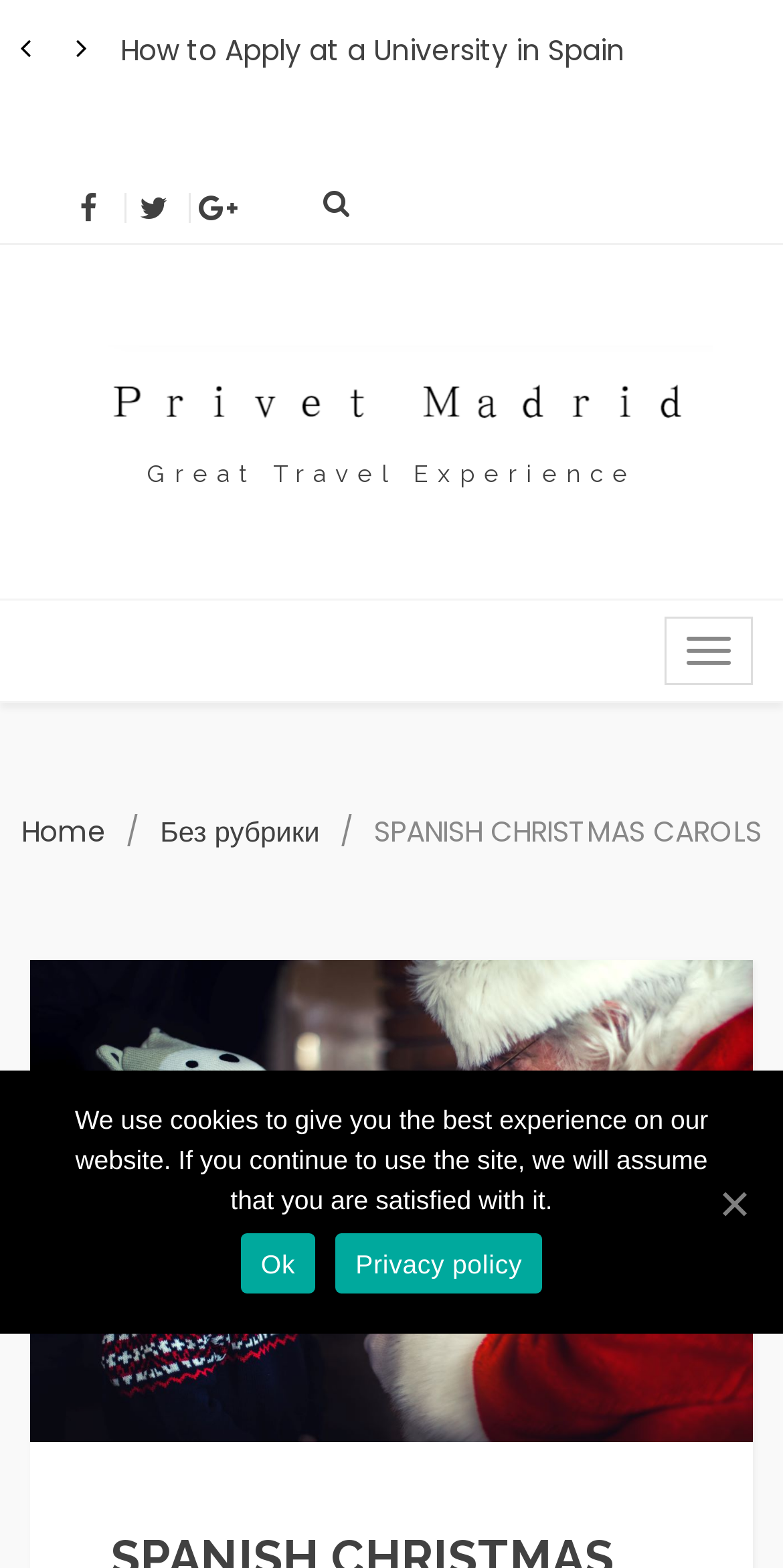Your task is to extract the text of the main heading from the webpage.

SPANISH CHRISTMAS CAROLS